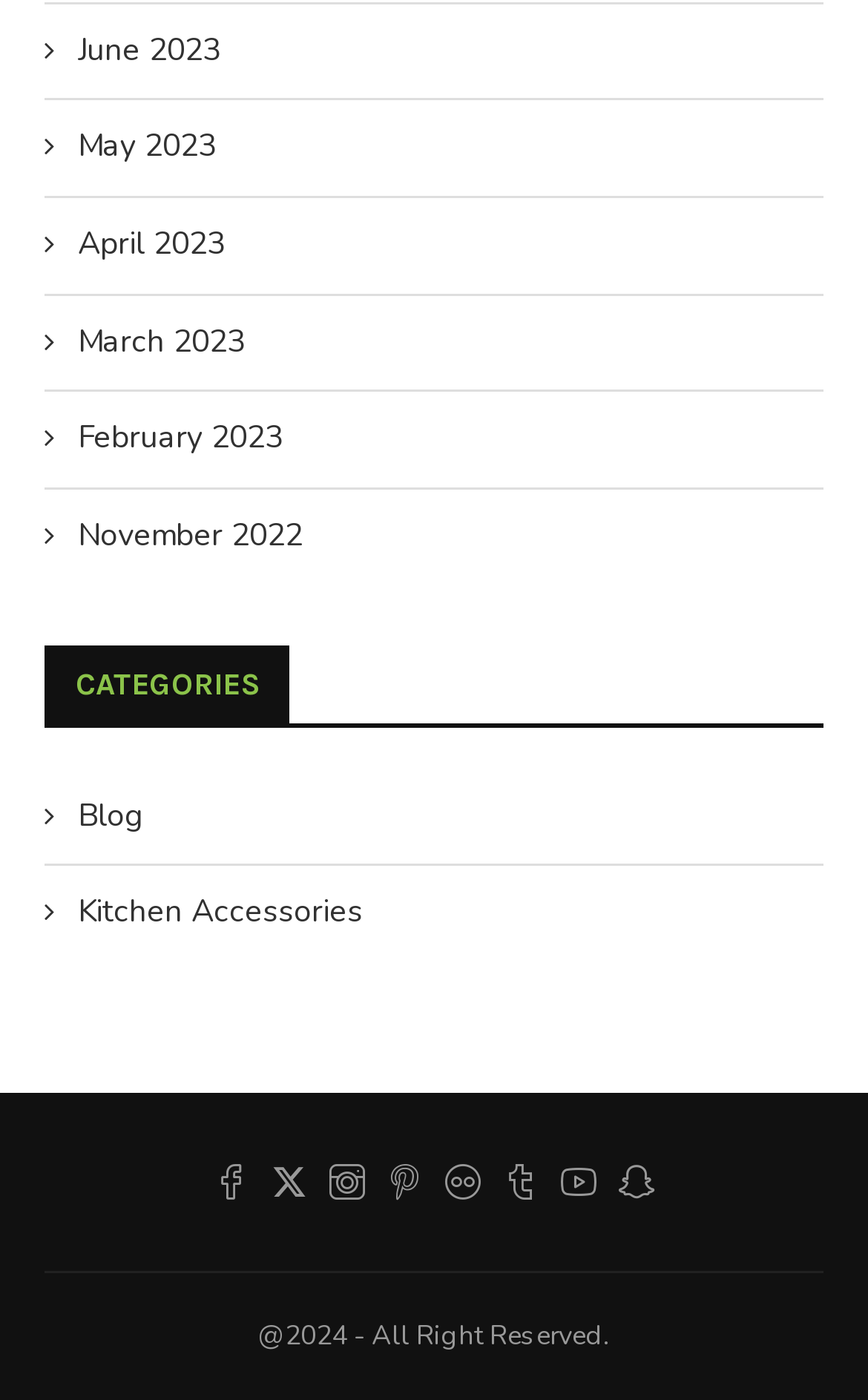Provide the bounding box coordinates for the UI element that is described as: "Twitter".

[0.313, 0.823, 0.354, 0.855]